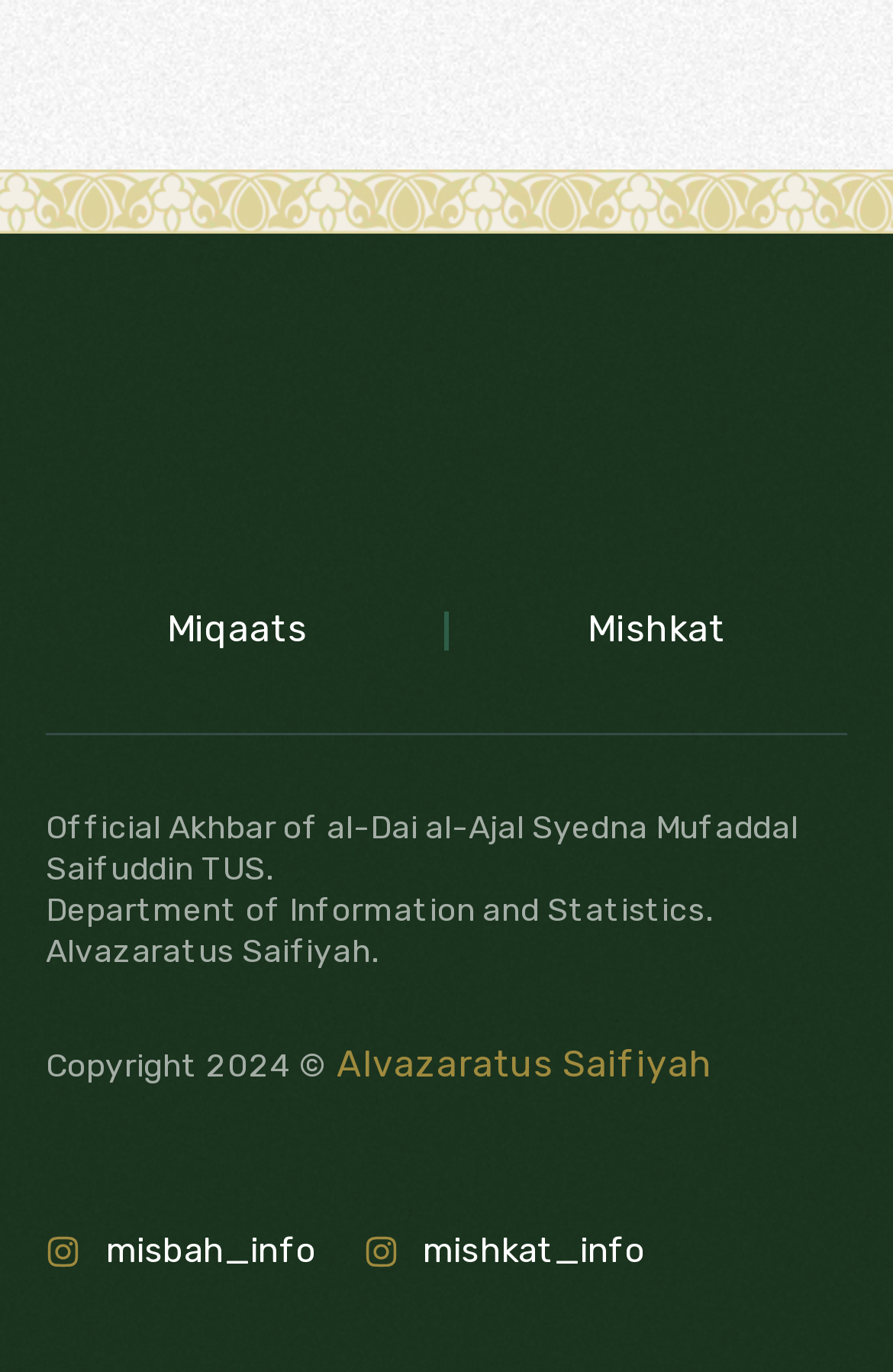Based on the element description Mishkat, identify the bounding box coordinates for the UI element. The coordinates should be in the format (top-left x, top-left y, bottom-right x, bottom-right y) and within the 0 to 1 range.

[0.523, 0.422, 0.948, 0.498]